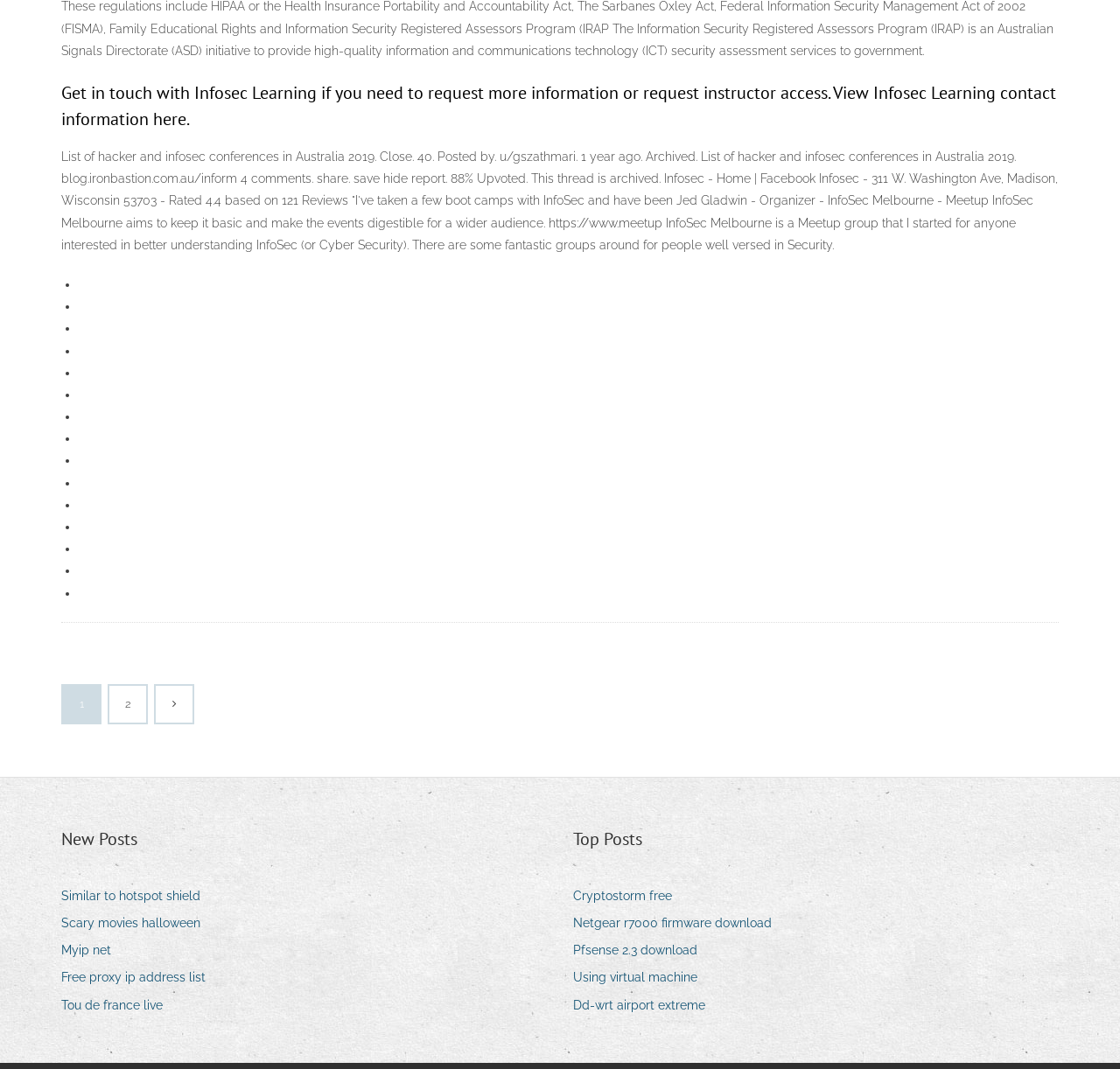Locate the bounding box of the UI element described by: "Myip net" in the given webpage screenshot.

[0.055, 0.878, 0.111, 0.9]